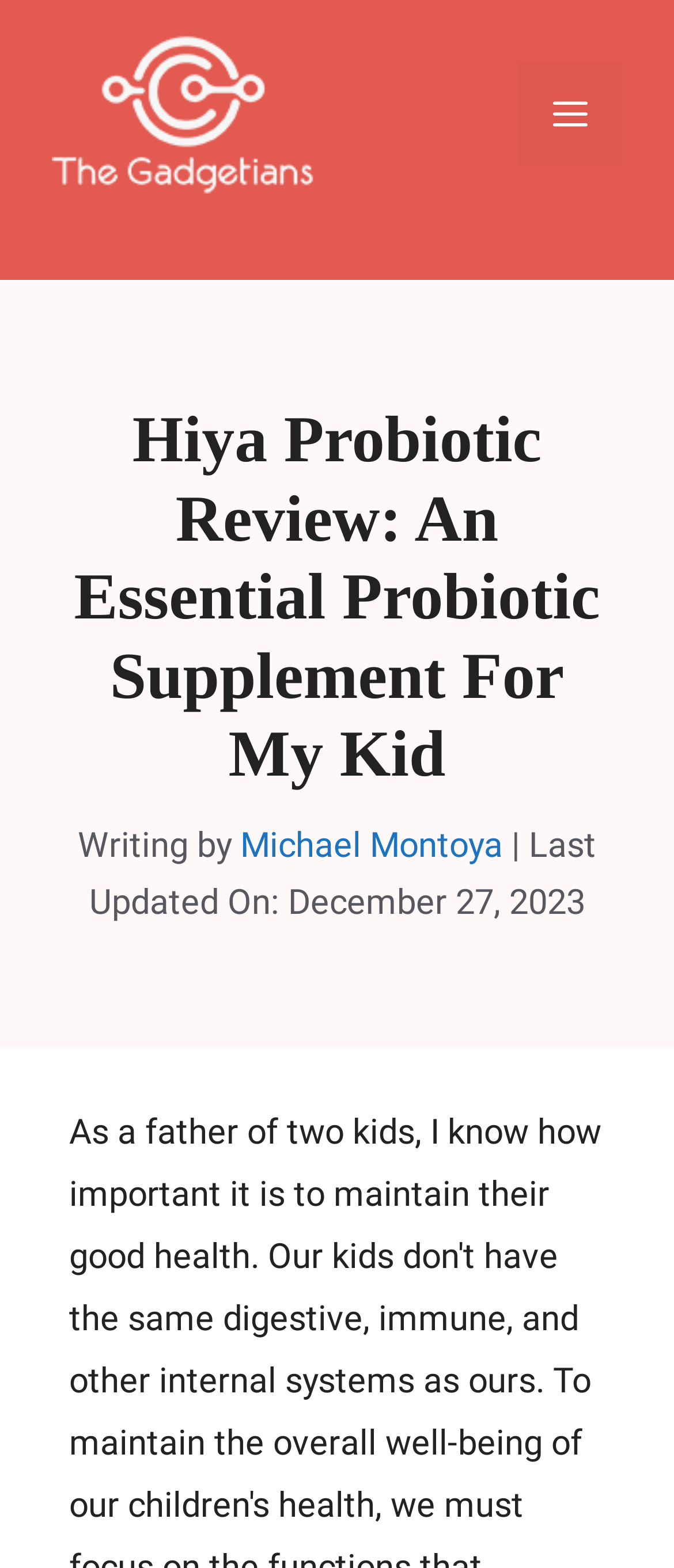Identify the title of the webpage and provide its text content.

Hiya Probiotic Review: An Essential Probiotic Supplement For My Kid